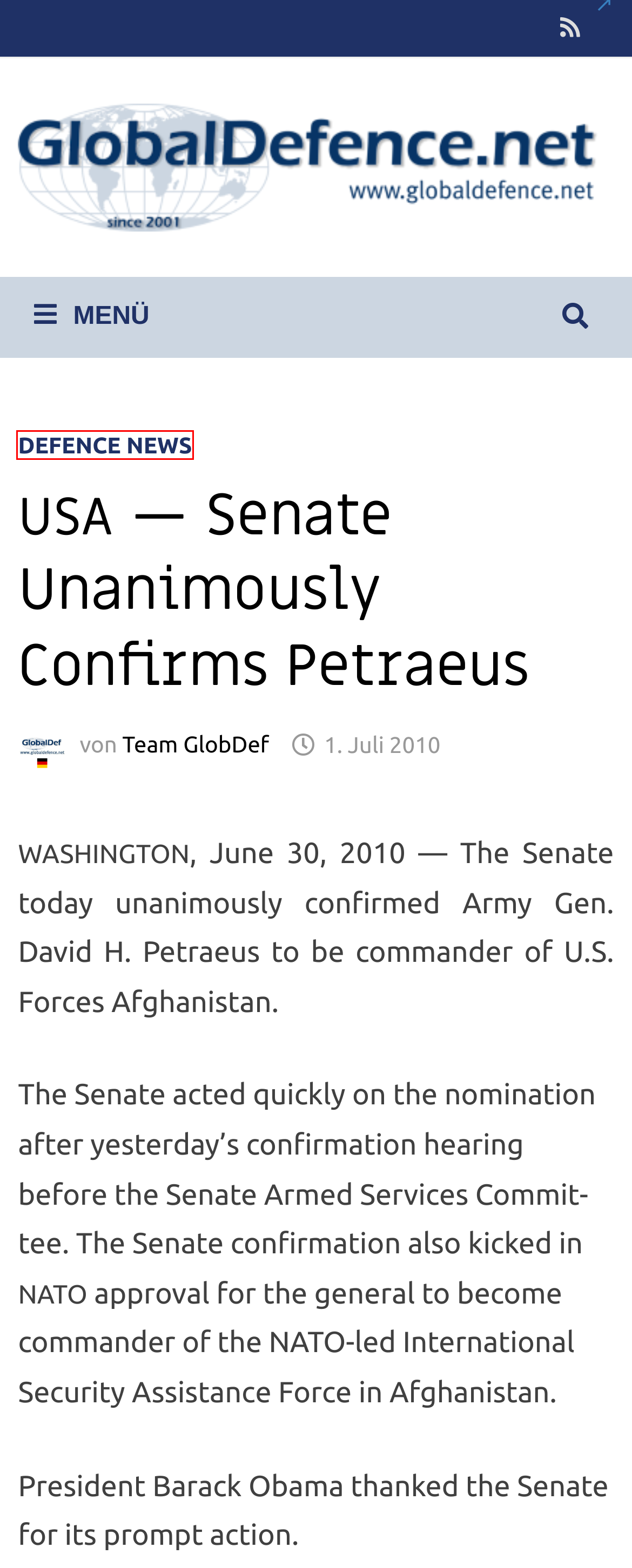Review the screenshot of a webpage that includes a red bounding box. Choose the webpage description that best matches the new webpage displayed after clicking the element within the bounding box. Here are the candidates:
A. Organisation -  GlobalDefence.net -Streitkräfte der Welt
B. corona -  GlobalDefence.net -Streitkräfte der Welt
C. Bundeswehr -  GlobalDefence.net -Streitkräfte der Welt
D. GlobalDefence.net -Streitkräfte der Welt - Sicherheitspolitik weltweit
E. Team GlobDef -  GlobalDefence.net -Streitkräfte der Welt
F. Seesysteme -  GlobalDefence.net -Streitkräfte der Welt
G. Newsflash -  GlobalDefence.net -Streitkräfte der Welt
H. Defence News -  GlobalDefence.net -Streitkräfte der Welt

H